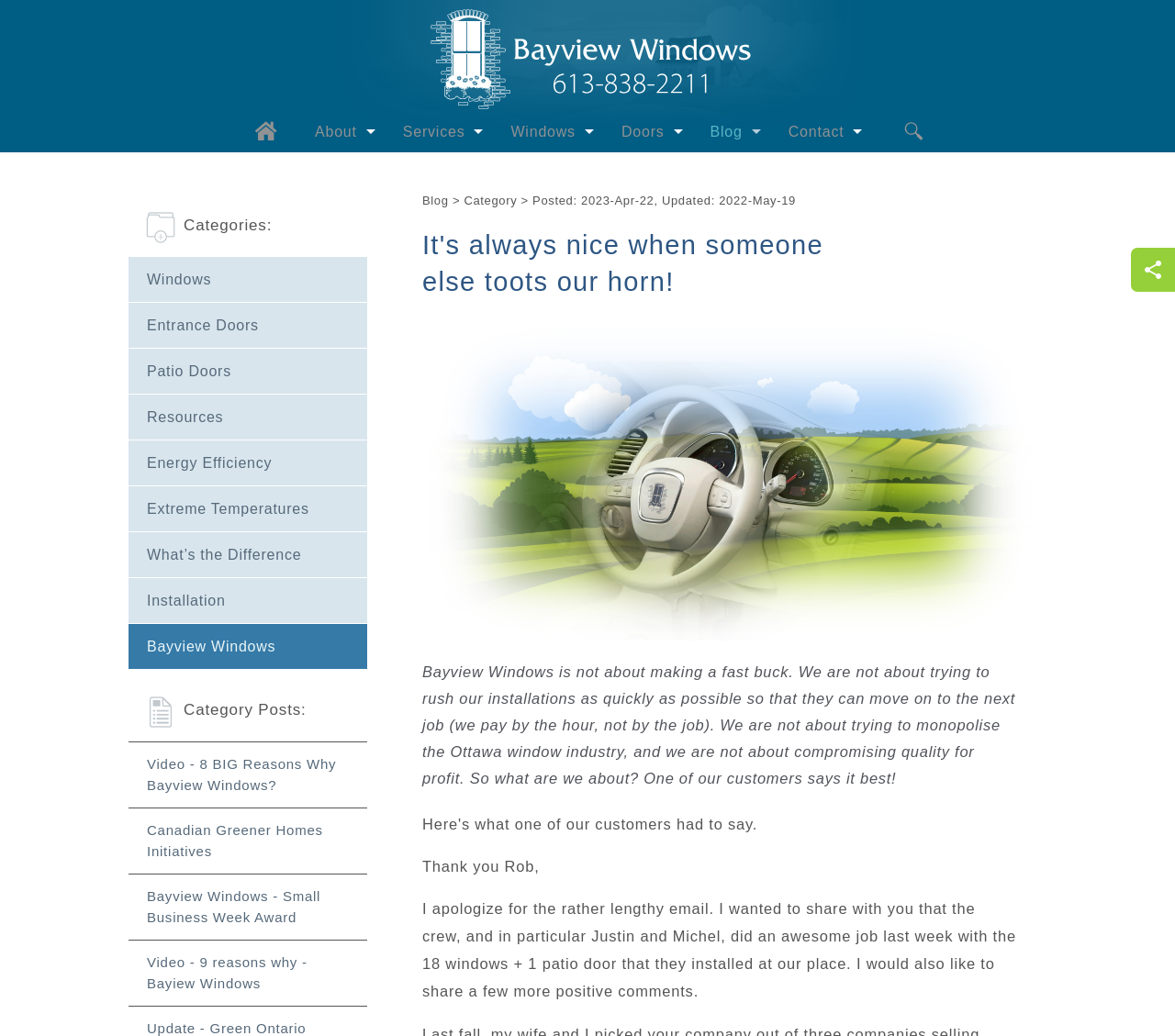What is the image at the top of the webpage?
Look at the image and answer the question with a single word or phrase.

Blog icon